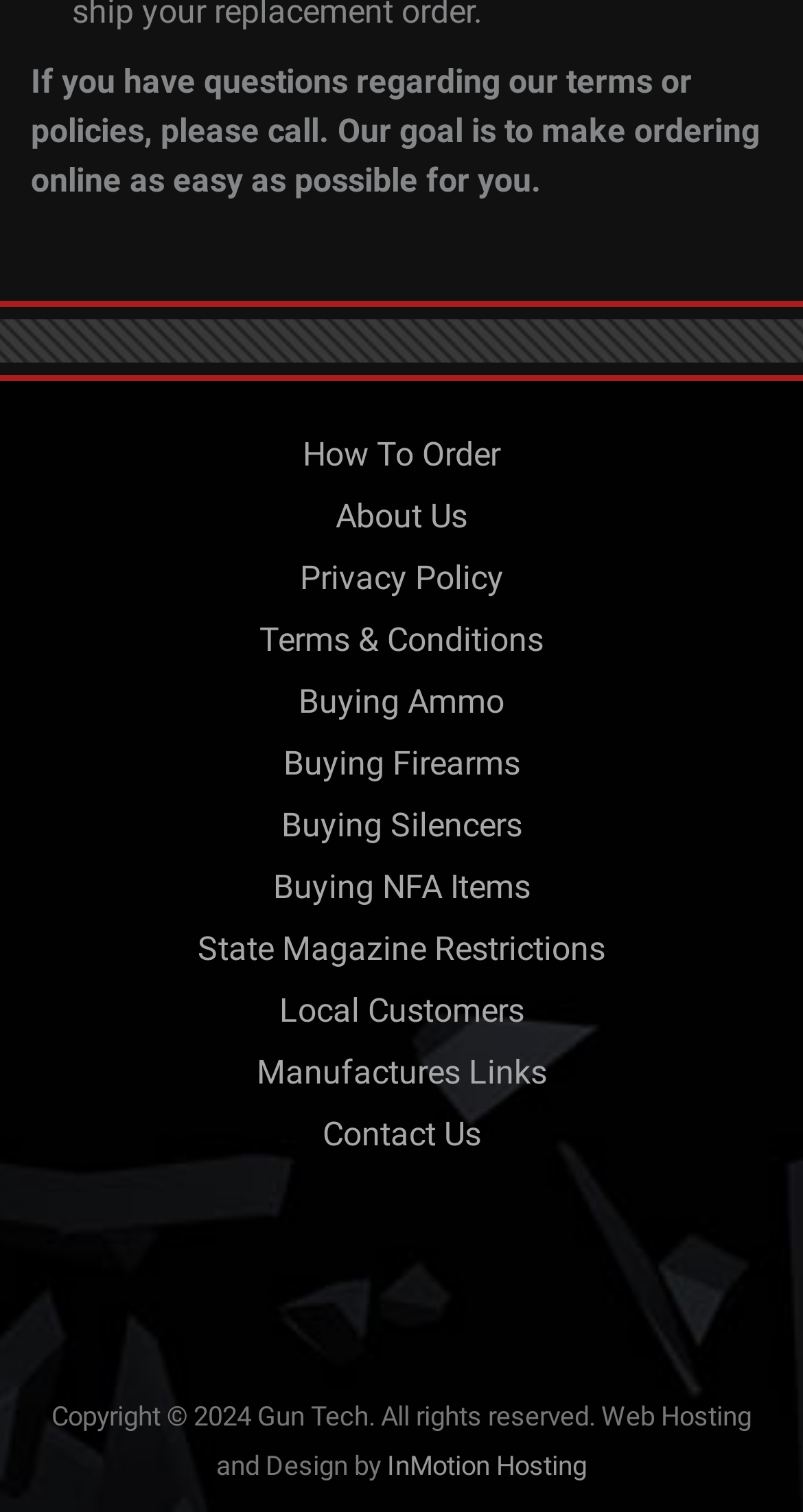Answer the question below in one word or phrase:
What is the topic of the website?

Firearms and ammo